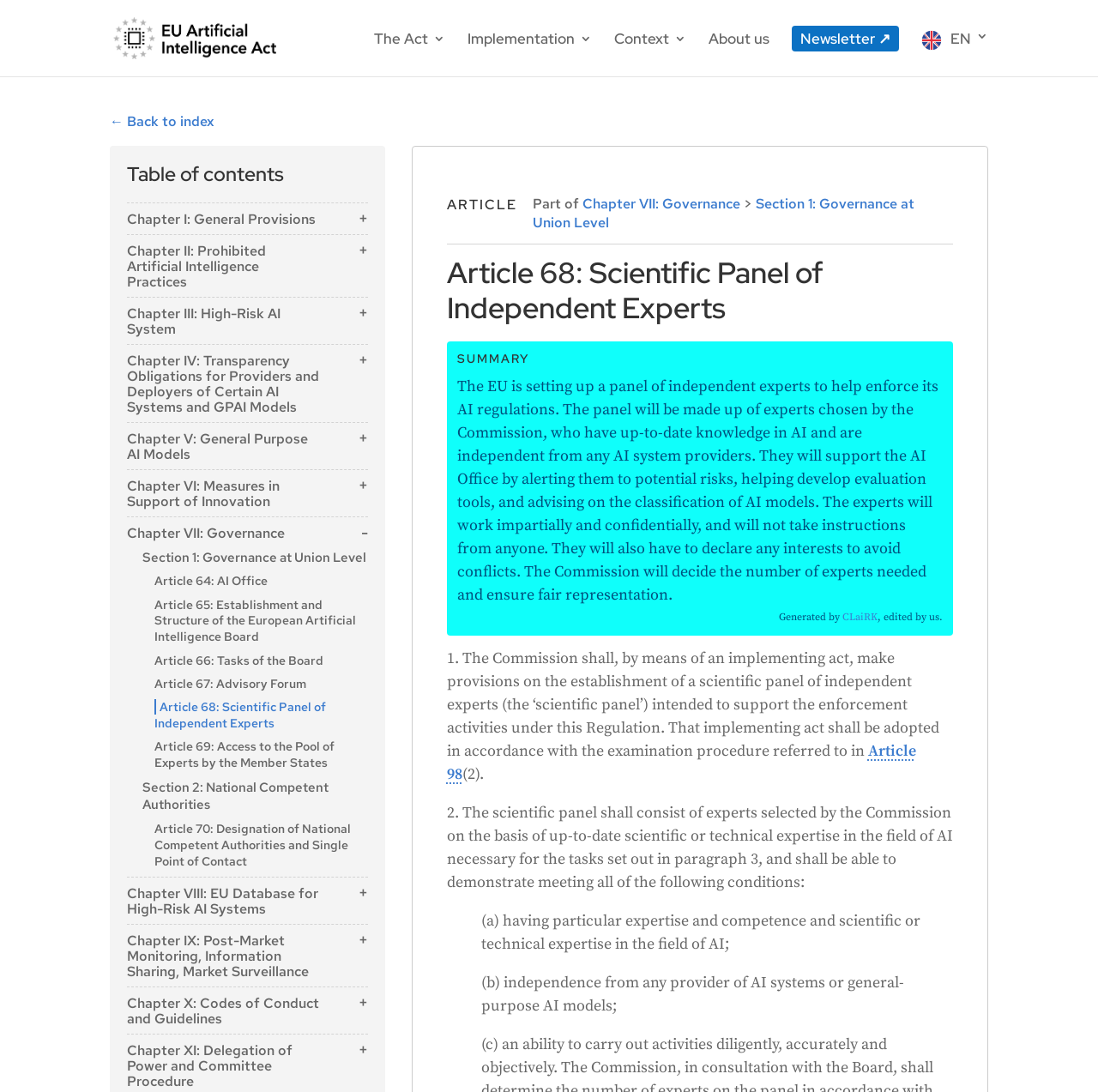Provide the bounding box coordinates for the area that should be clicked to complete the instruction: "Read Article 68: Scientific Panel of Independent Experts".

[0.141, 0.64, 0.297, 0.669]